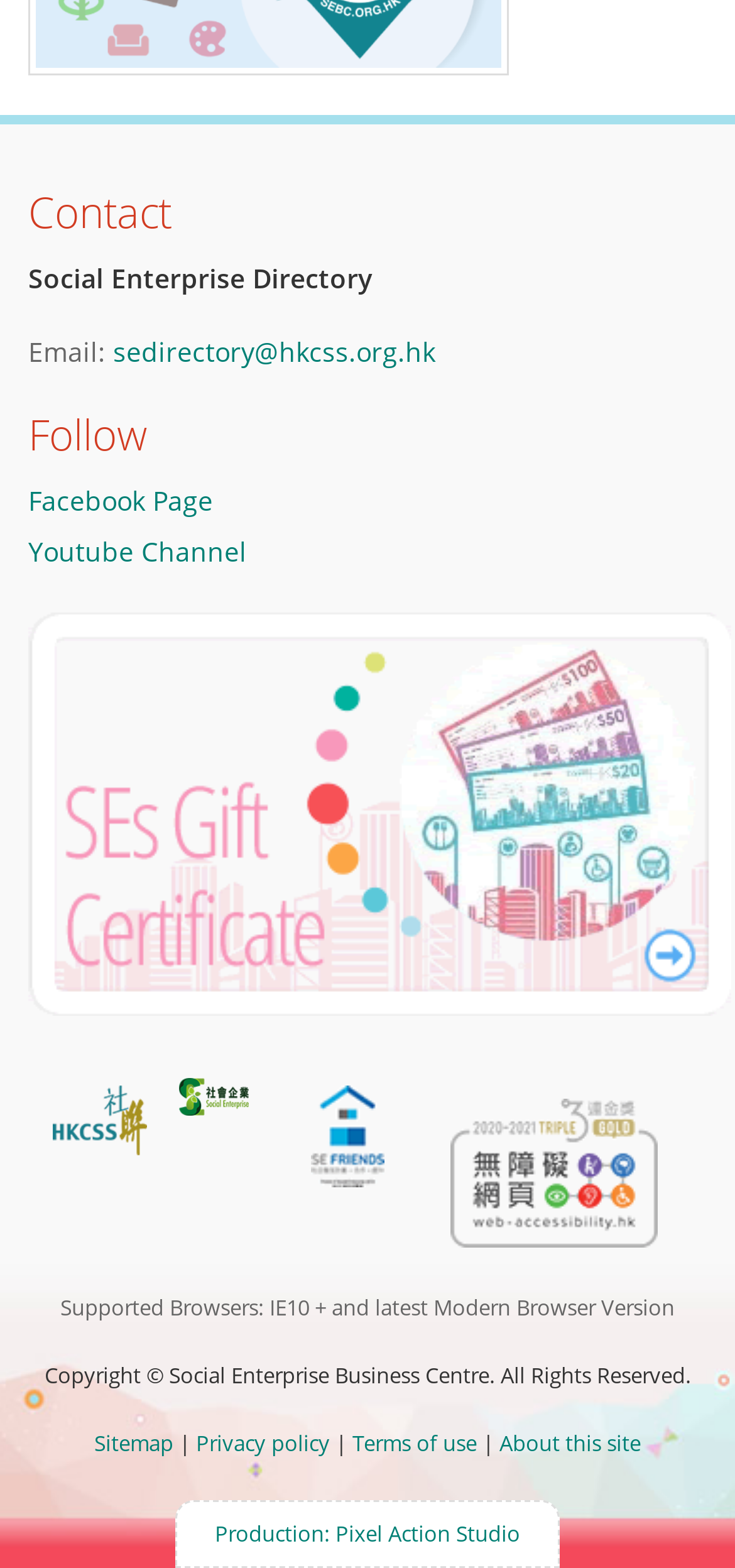Carefully observe the image and respond to the question with a detailed answer:
What is the email address for contact?

The email address can be found in the 'Contact' section, where it is written as 'Email:' followed by the email address 'sedirectory@hkcss.org.hk'.